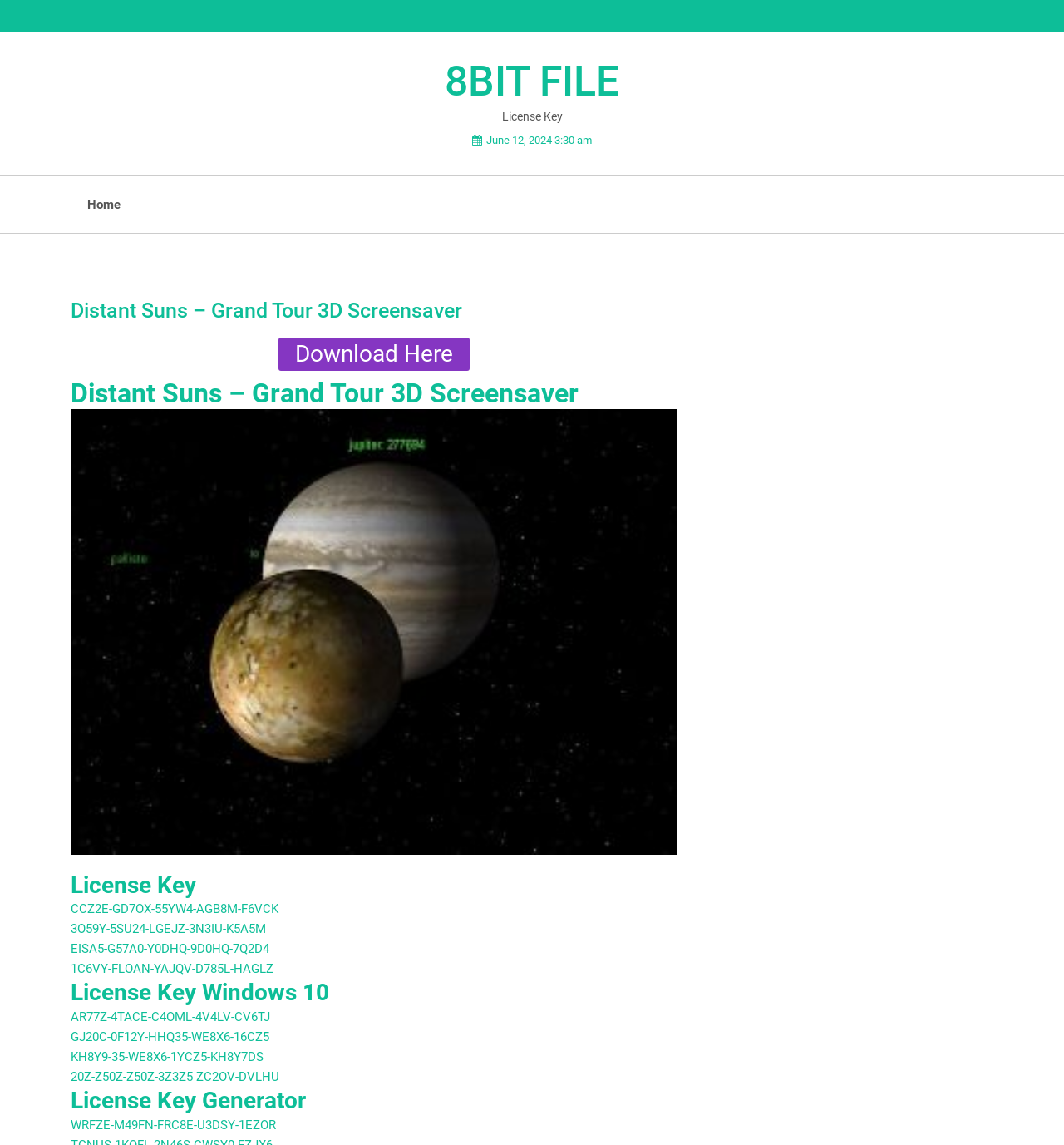How many license keys are provided for Windows 10?
Provide a thorough and detailed answer to the question.

I counted the number of StaticText elements with license key values under the heading 'License Key Windows 10'.